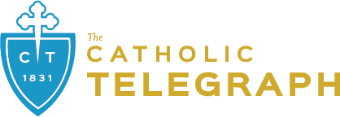Describe the important features and context of the image with as much detail as possible.

The image features the logo of "The Catholic Telegraph," a prominent publication, with a blue shield design prominently displaying the initials "CT" in white. Above the initials, a simple cross symbolizes its connection to the Catholic faith. The text "The CATHOLIC TELEGRAPH" is elegantly presented in a golden hue, emphasizing its historic significance since its establishment in 1831. This logo reflects the publication's commitment to serving the Catholic community with news, features, and resources relevant to its audience.